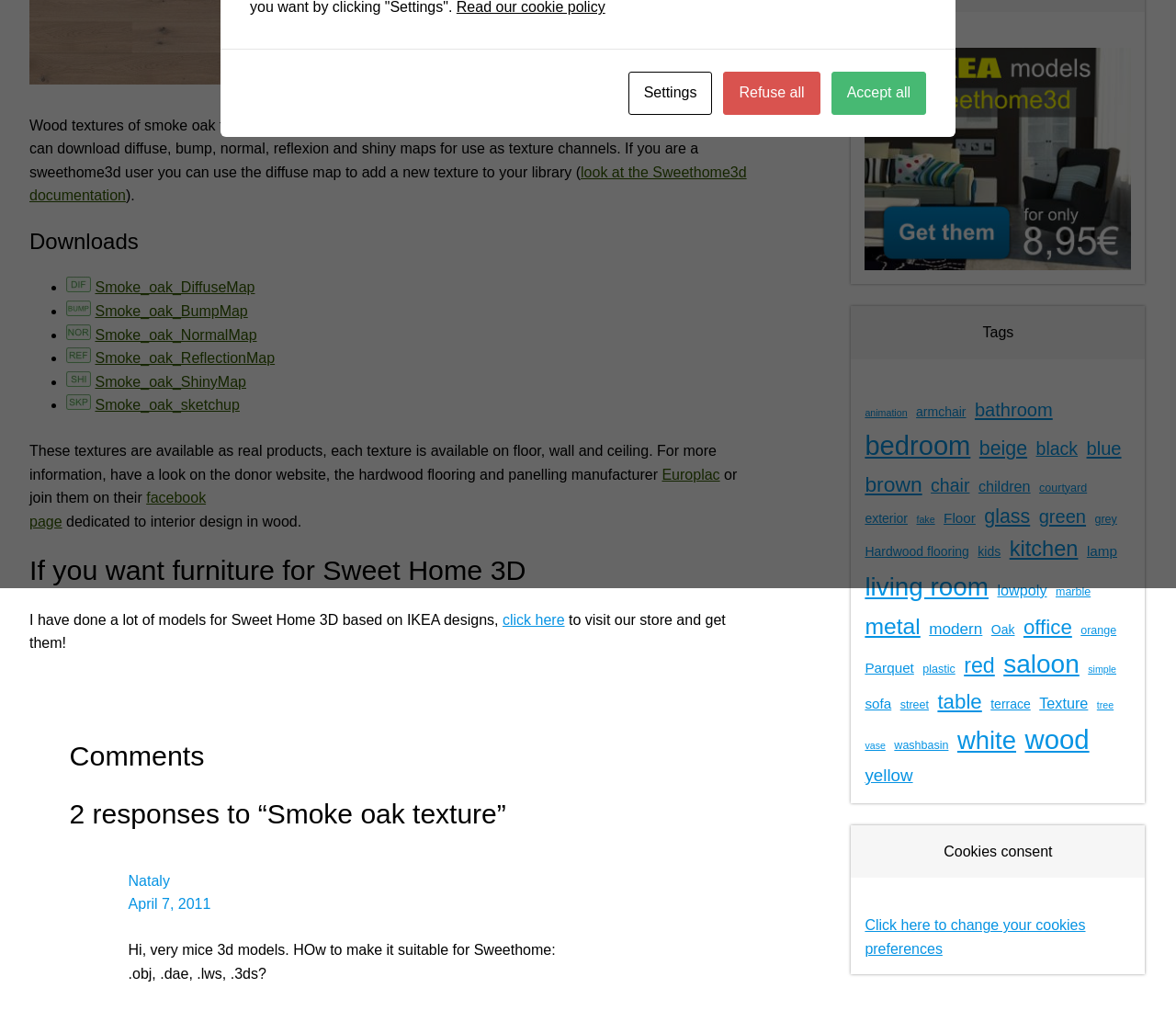Identify the bounding box of the HTML element described as: "April 7, 2011".

[0.109, 0.868, 0.179, 0.883]